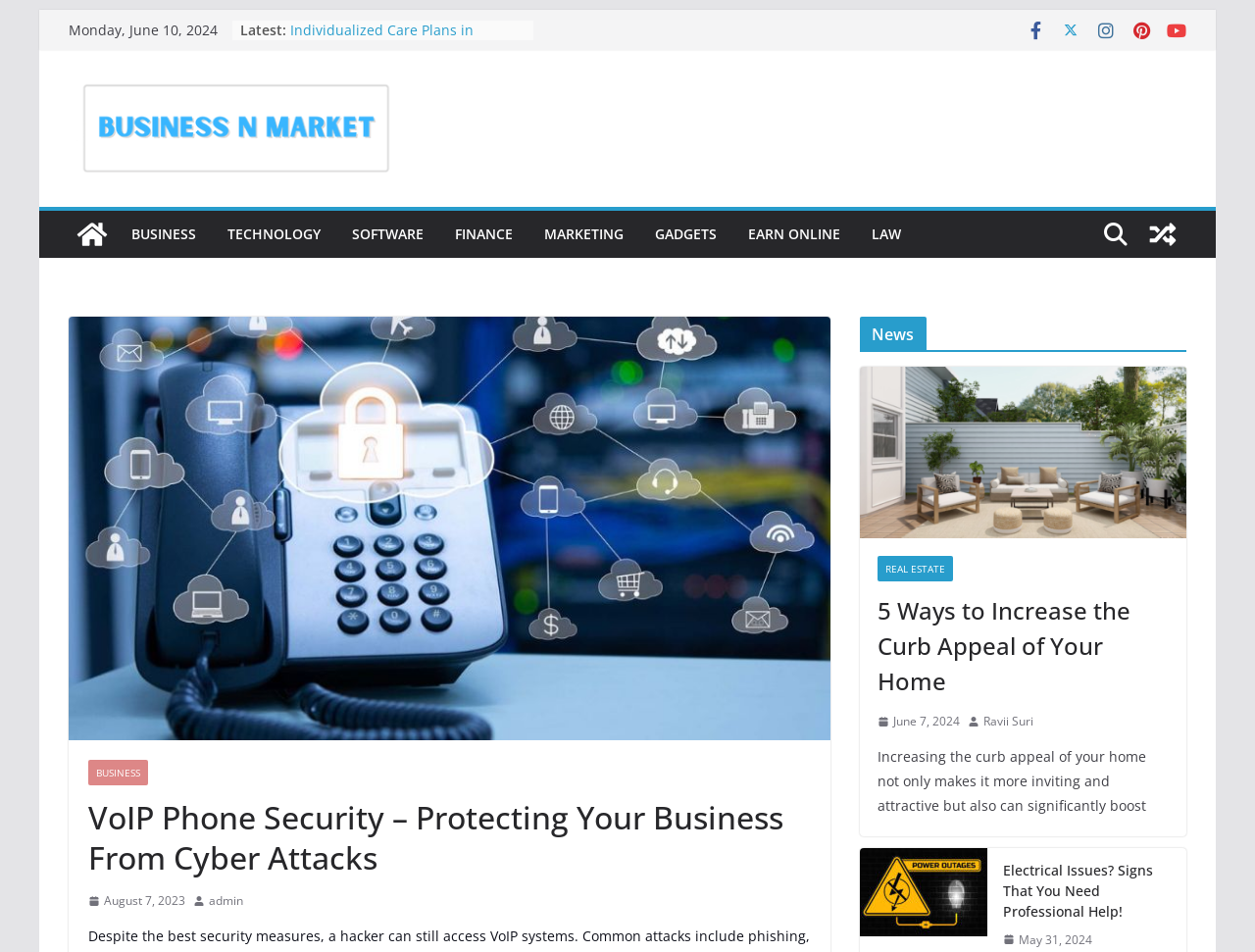Kindly determine the bounding box coordinates of the area that needs to be clicked to fulfill this instruction: "View a random post".

[0.908, 0.221, 0.945, 0.27]